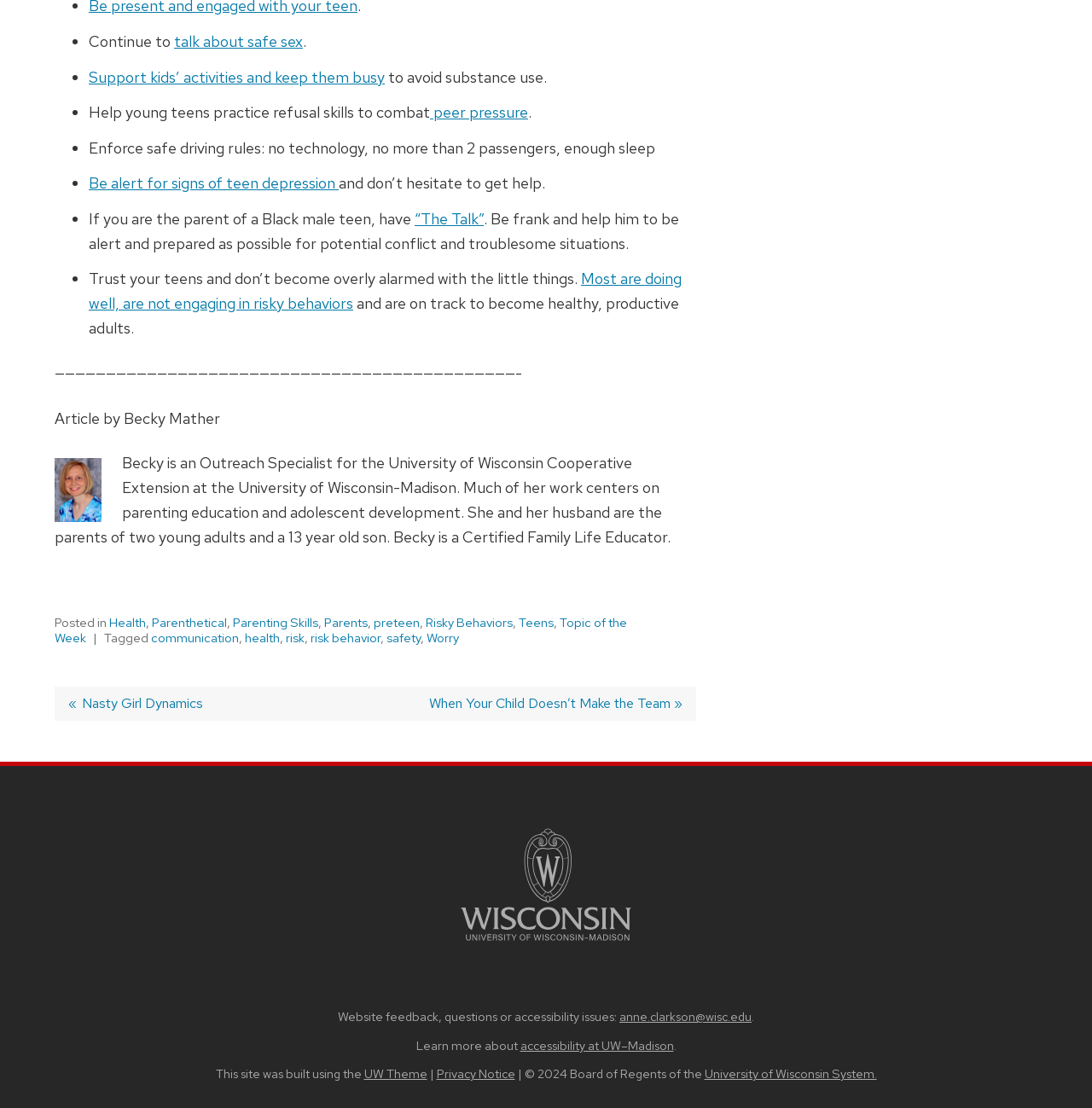Please identify the bounding box coordinates of the element on the webpage that should be clicked to follow this instruction: "Contact anne.clarkson@wisc.edu for website feedback". The bounding box coordinates should be given as four float numbers between 0 and 1, formatted as [left, top, right, bottom].

[0.567, 0.91, 0.688, 0.925]